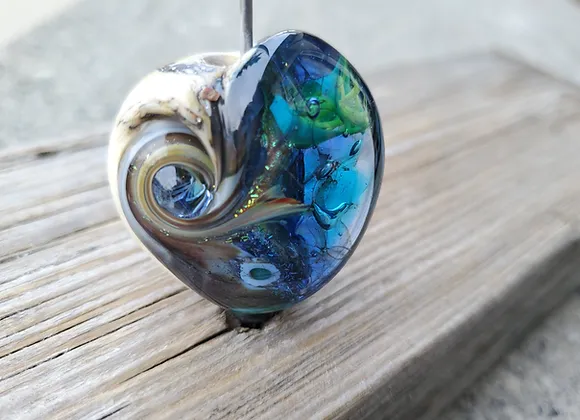Produce a meticulous caption for the image.

This exquisite handmade glass bead, titled "Warrior Heart - Take the Plunge OB," showcases a beautifully intricate design. The bead features vivid swirling patterns in shades of blue, green, and hints of iridescent shimmer, capturing the light and creating a mesmerizing visual effect. Set against a natural wood backdrop, the bead's heart shape symbolizes love and creativity, reflecting the artisan's unique craftsmanship. Each bead is fashioned in a personal studio in Calgary, Alberta, using high-quality Murano glass and is meticulously annealed for lasting durability. Priced at C$65.00, this one-of-a-kind bead is not only a stunning piece of art but also a testament to the skill and passion behind its creation.